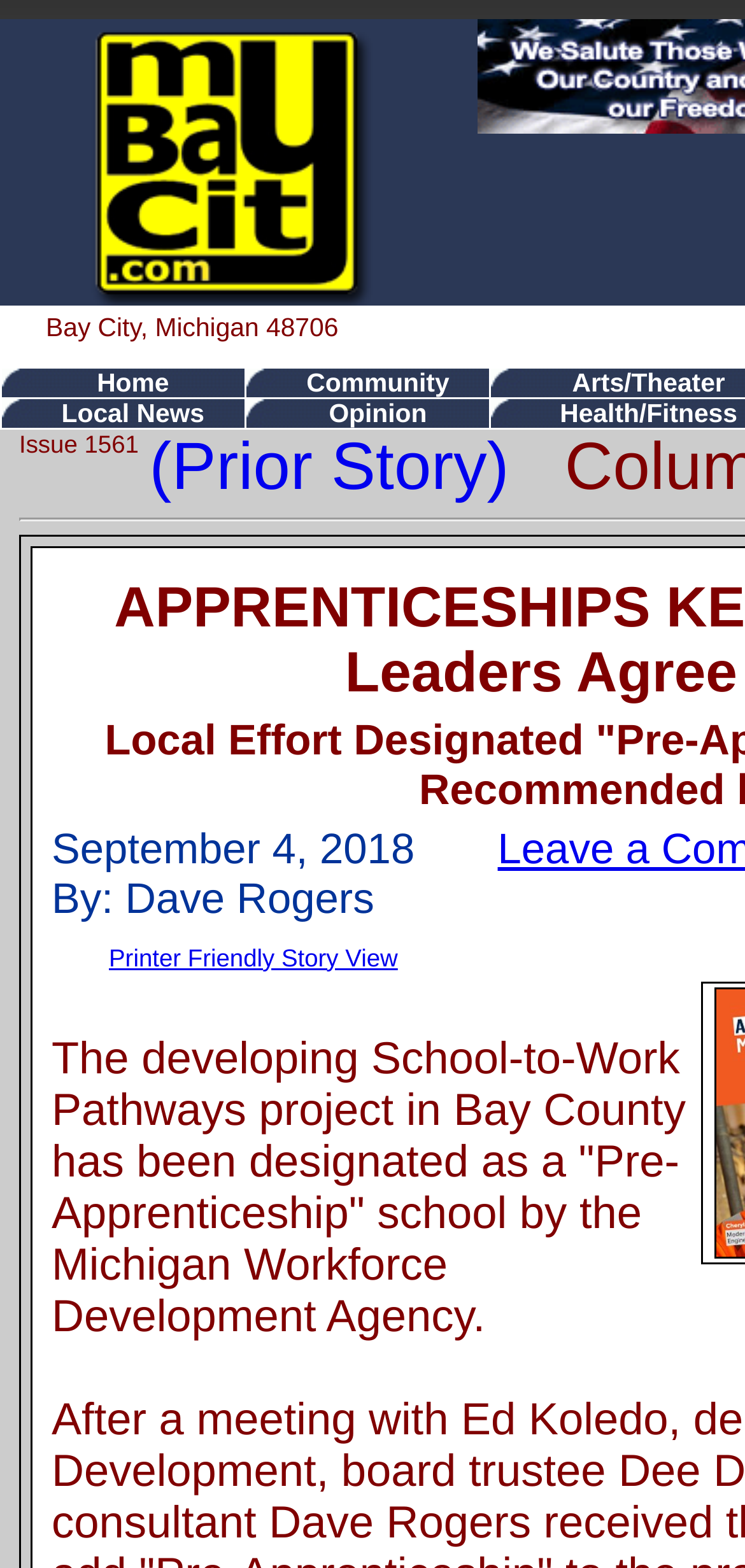Using the provided description Local News, find the bounding box coordinates for the UI element. Provide the coordinates in (top-left x, top-left y, bottom-right x, bottom-right y) format, ensuring all values are between 0 and 1.

[0.057, 0.255, 0.274, 0.273]